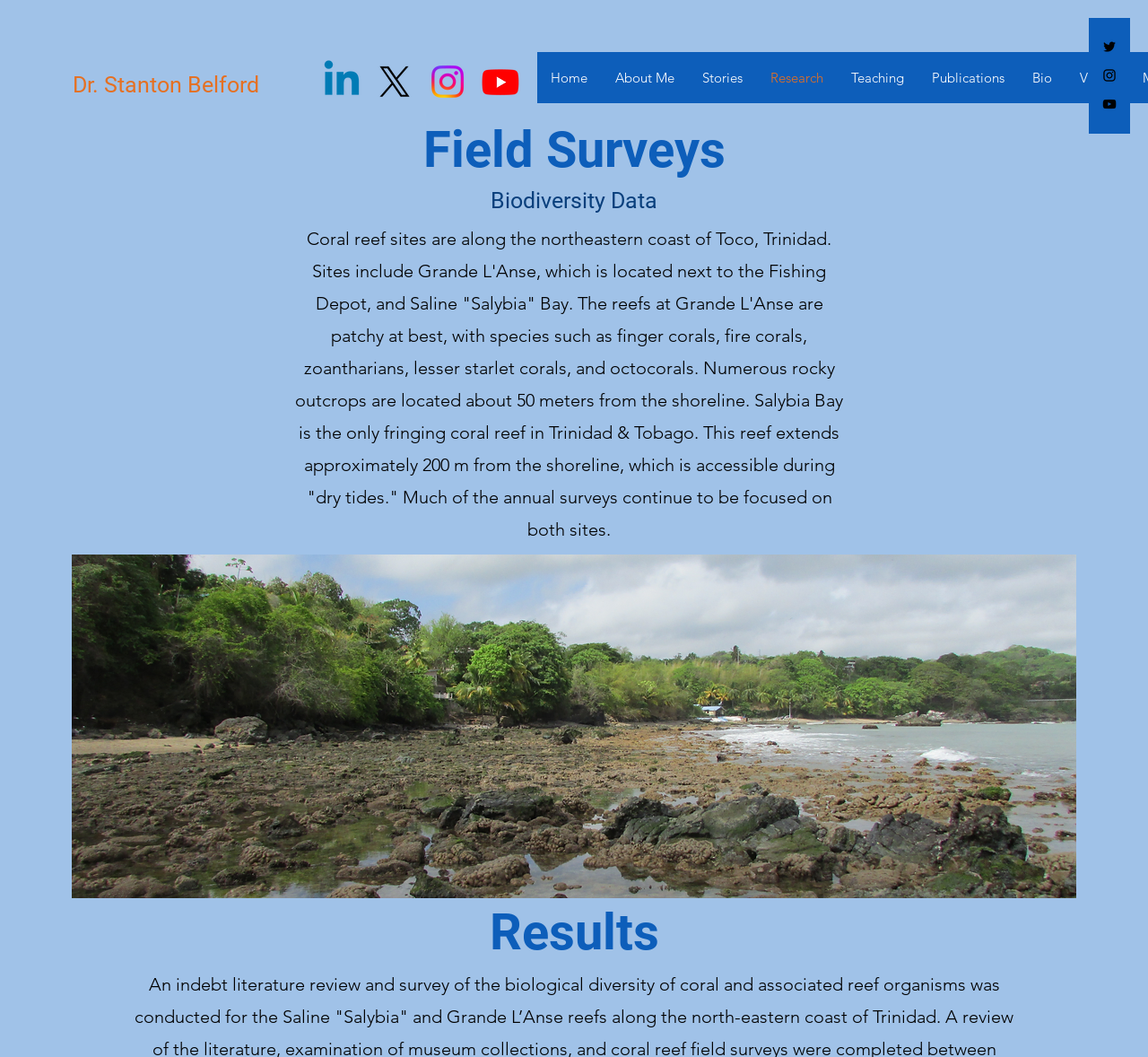Please provide the bounding box coordinates in the format (top-left x, top-left y, bottom-right x, bottom-right y). Remember, all values are floating point numbers between 0 and 1. What is the bounding box coordinate of the region described as: About Me

[0.523, 0.049, 0.599, 0.098]